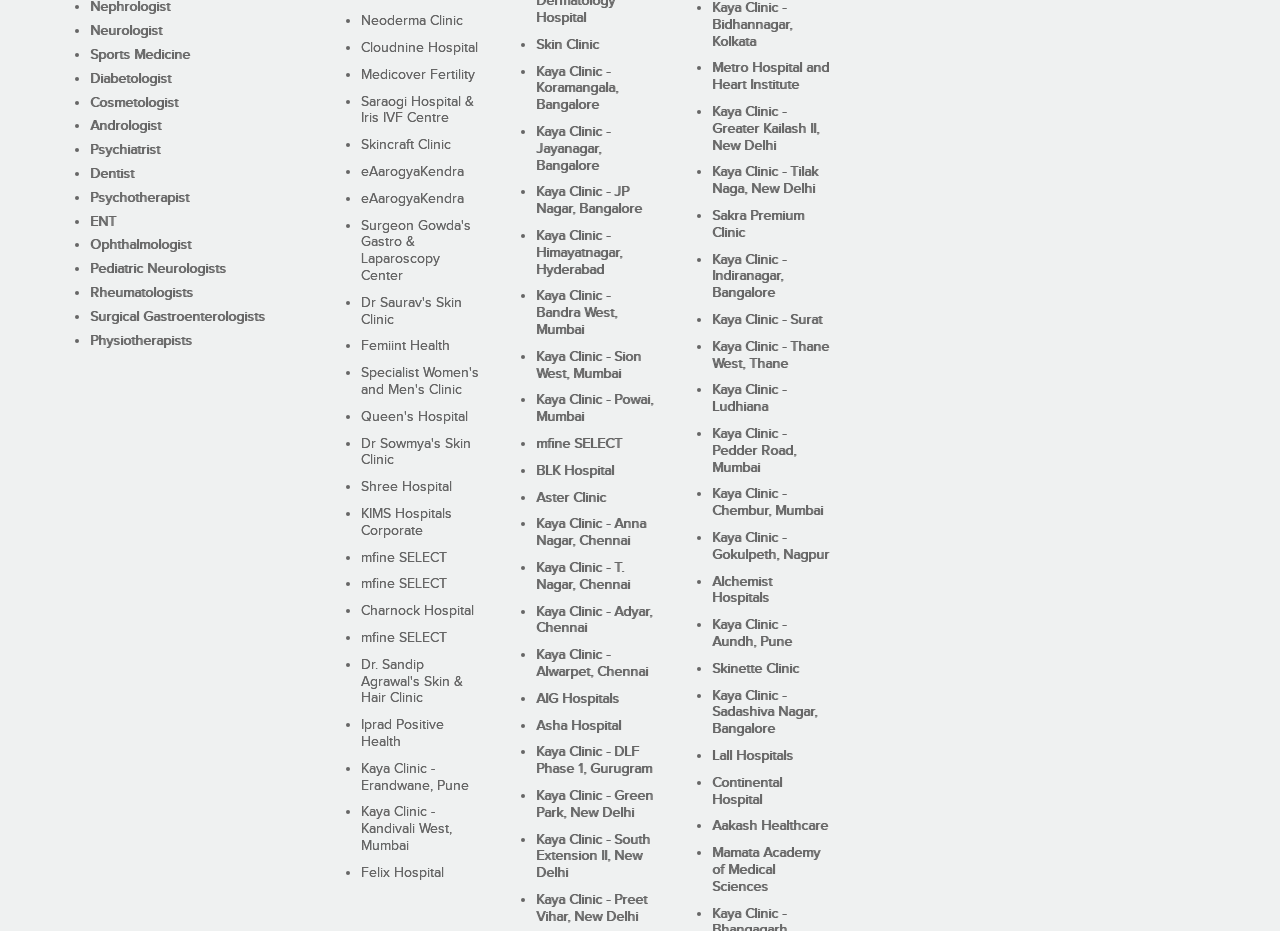Determine the bounding box coordinates for the HTML element mentioned in the following description: "Dr Saurav's Skin Clinic". The coordinates should be a list of four floats ranging from 0 to 1, represented as [left, top, right, bottom].

[0.282, 0.317, 0.361, 0.352]